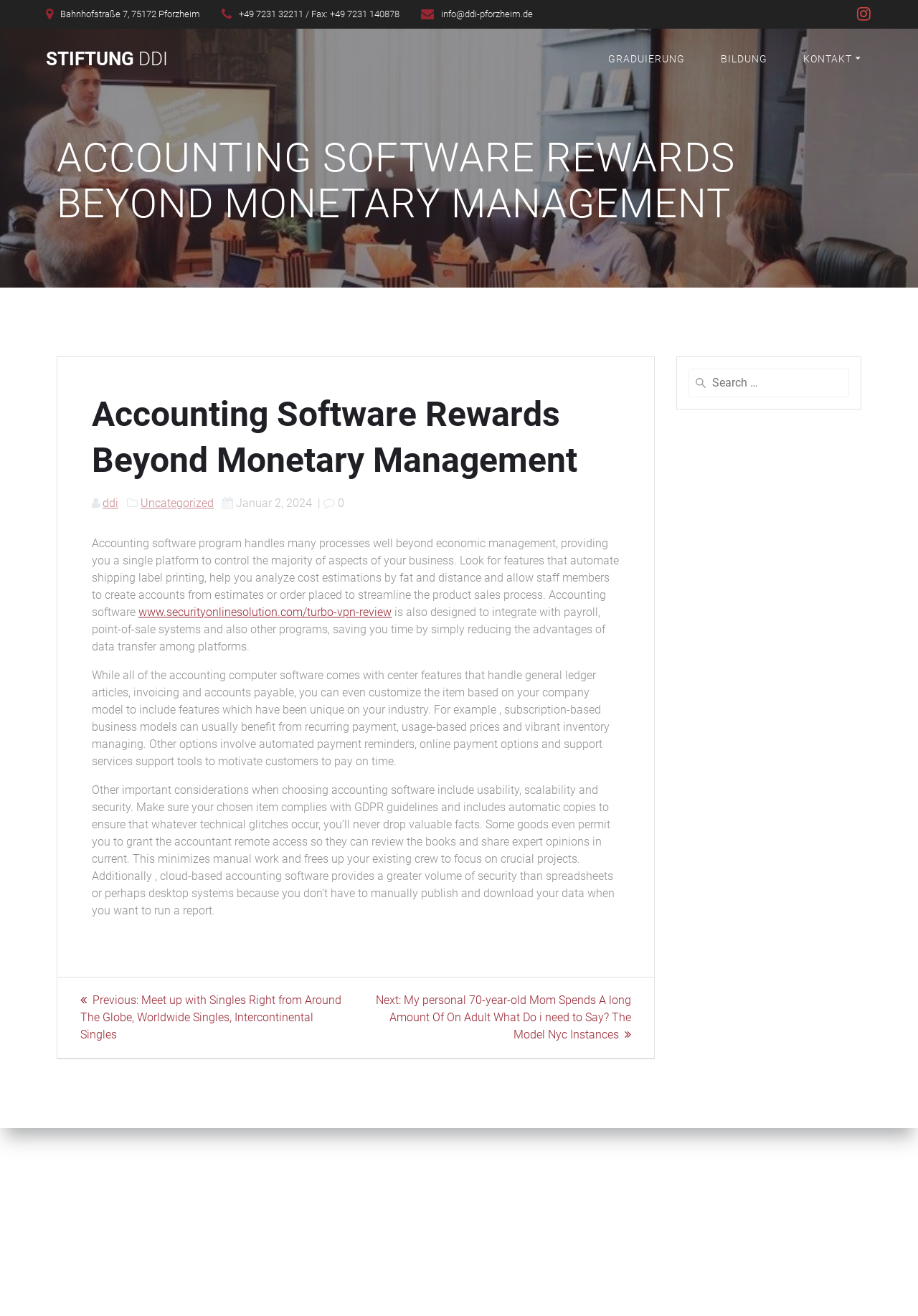Can users search for content on the website?
Using the visual information, respond with a single word or phrase.

Yes